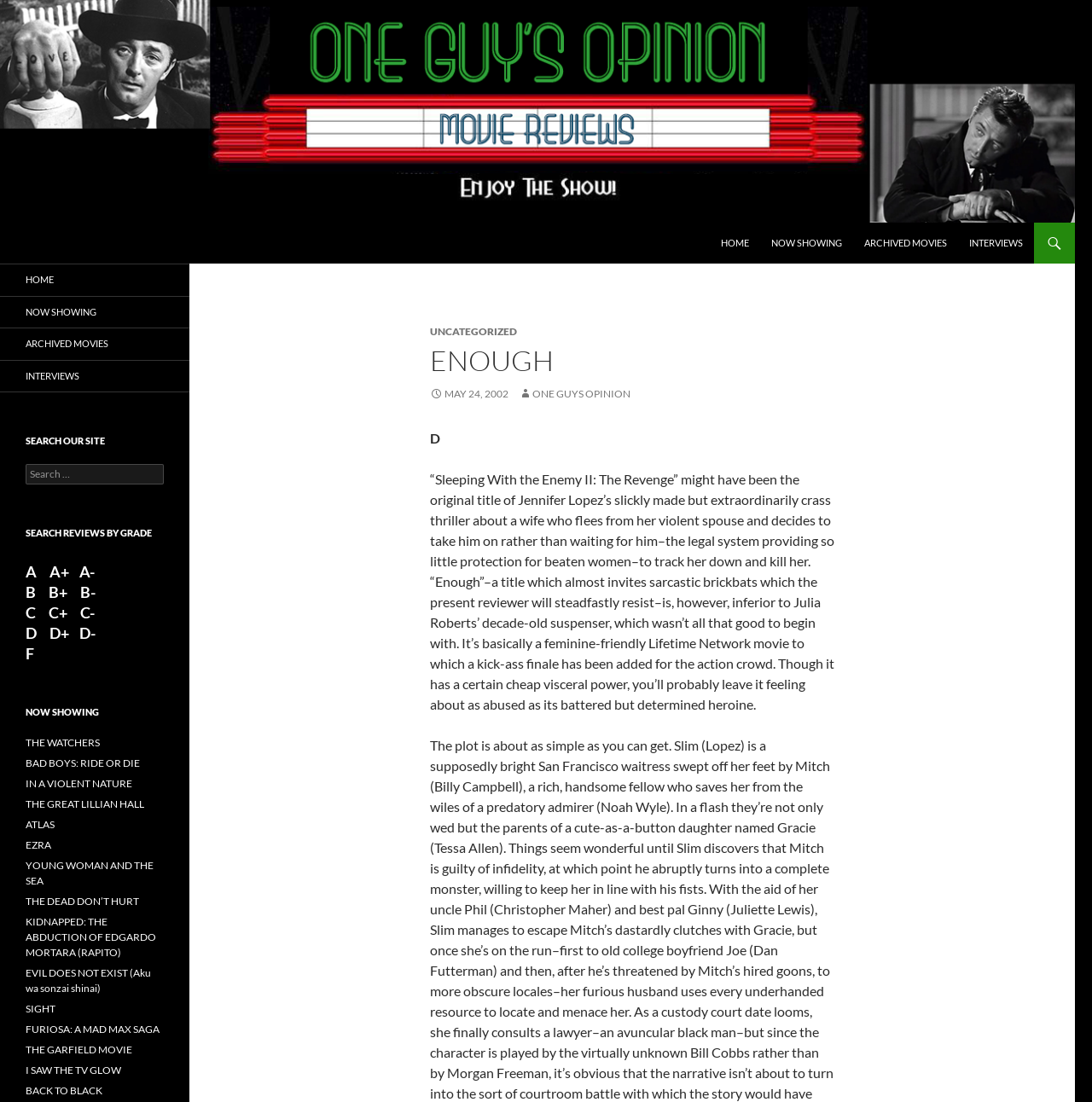How many search options are there in the 'SEARCH OUR SITE' section?
Examine the webpage screenshot and provide an in-depth answer to the question.

The 'SEARCH OUR SITE' section can be found in the heading element with the text 'SEARCH OUR SITE'. This section contains one search option which is a searchbox with the placeholder text 'Search for:'.